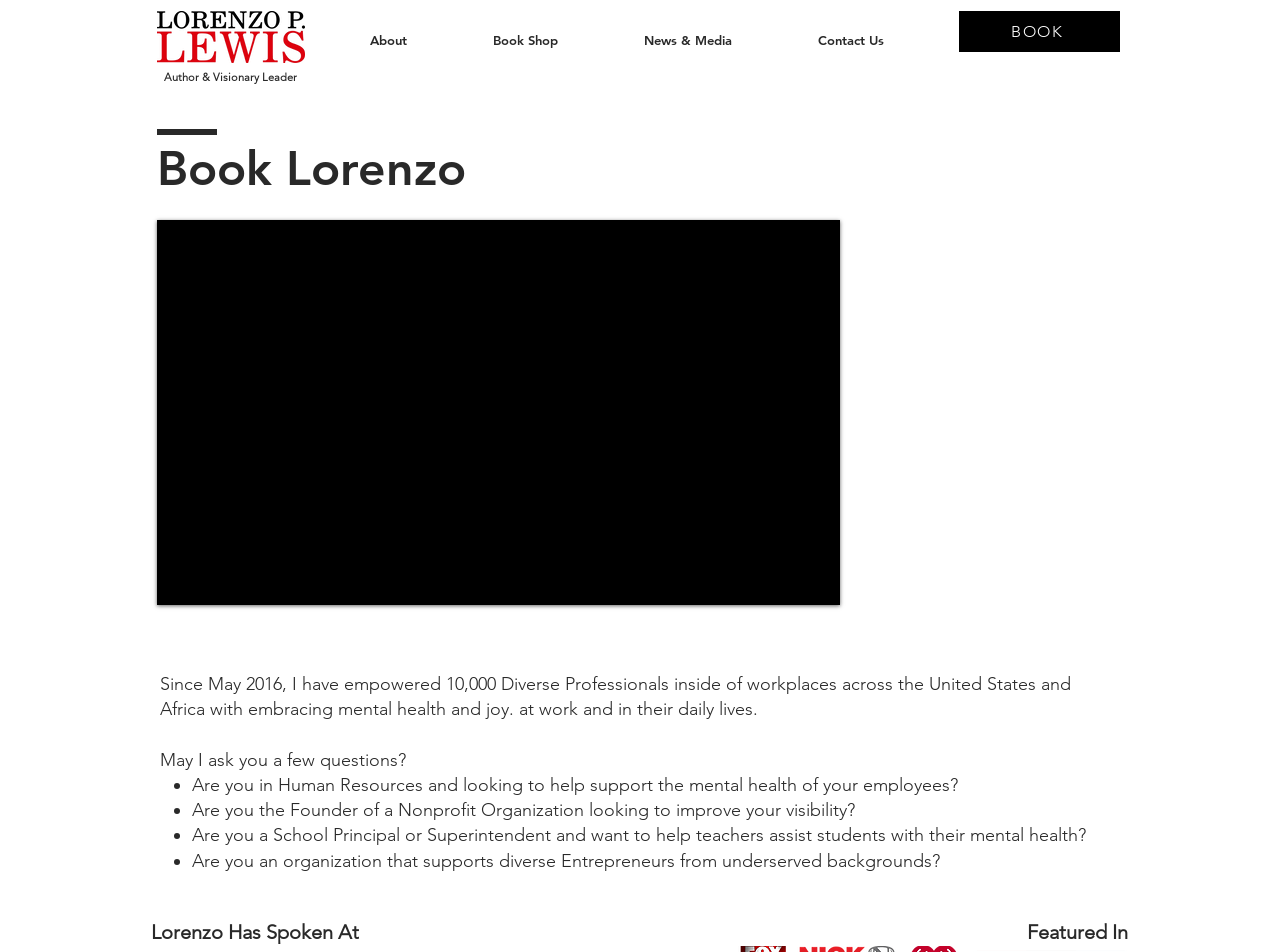What is Lorenzo's role in workplaces?
Using the image, provide a concise answer in one word or a short phrase.

Empowering Professionals